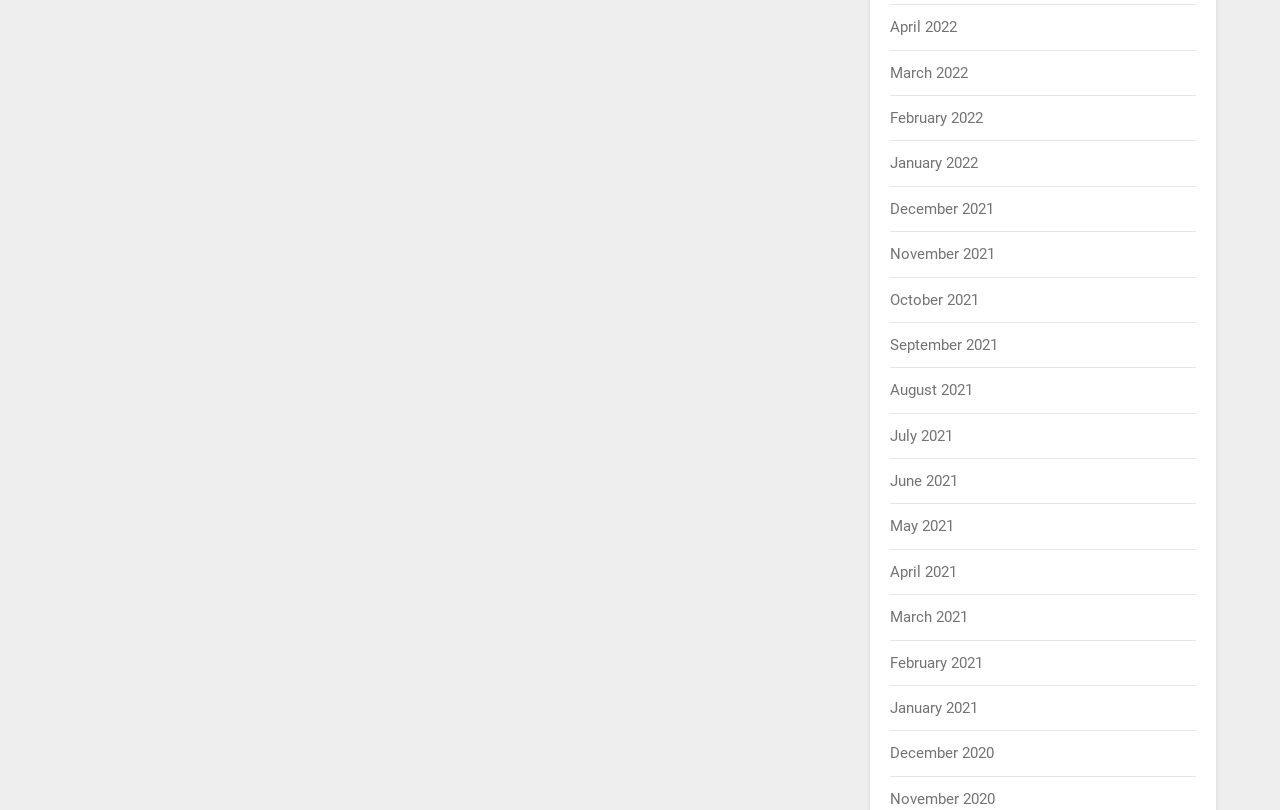Are the months listed in chronological order?
Look at the screenshot and respond with a single word or phrase.

Yes